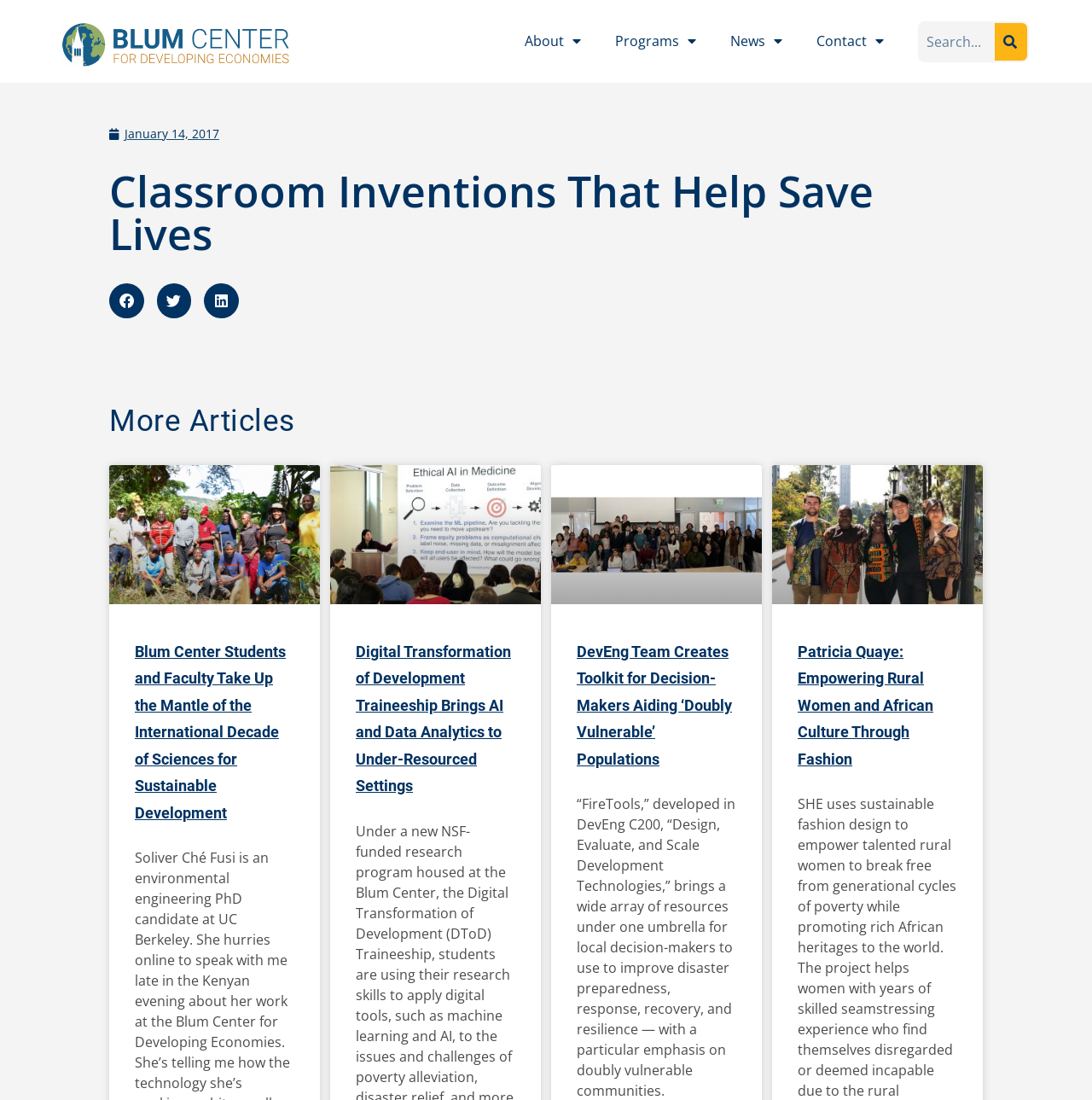Based on the element description: "Actualités", identify the bounding box coordinates for this UI element. The coordinates must be four float numbers between 0 and 1, listed as [left, top, right, bottom].

None